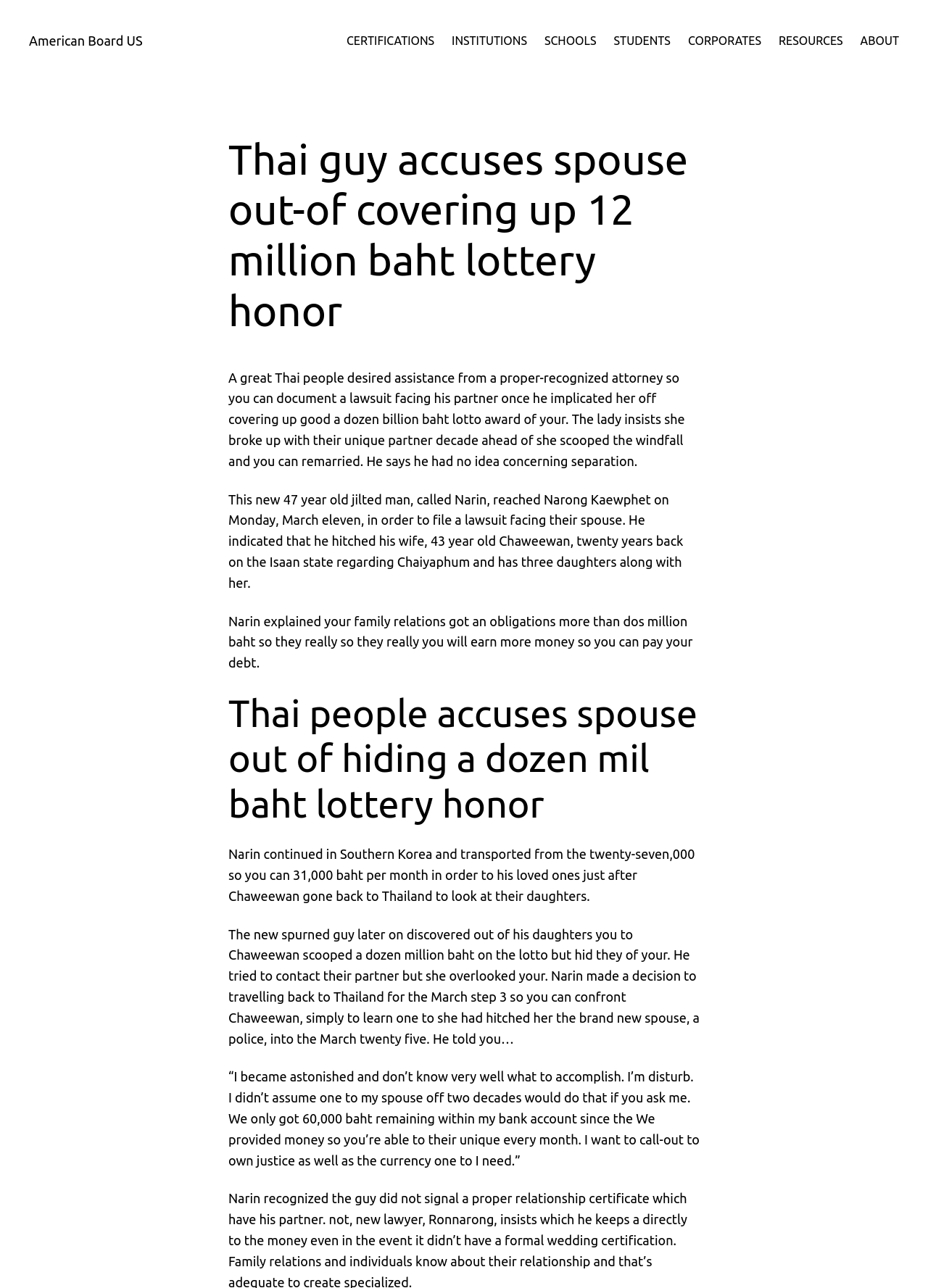Find the bounding box coordinates for the UI element whose description is: "American Board US". The coordinates should be four float numbers between 0 and 1, in the format [left, top, right, bottom].

[0.031, 0.026, 0.154, 0.037]